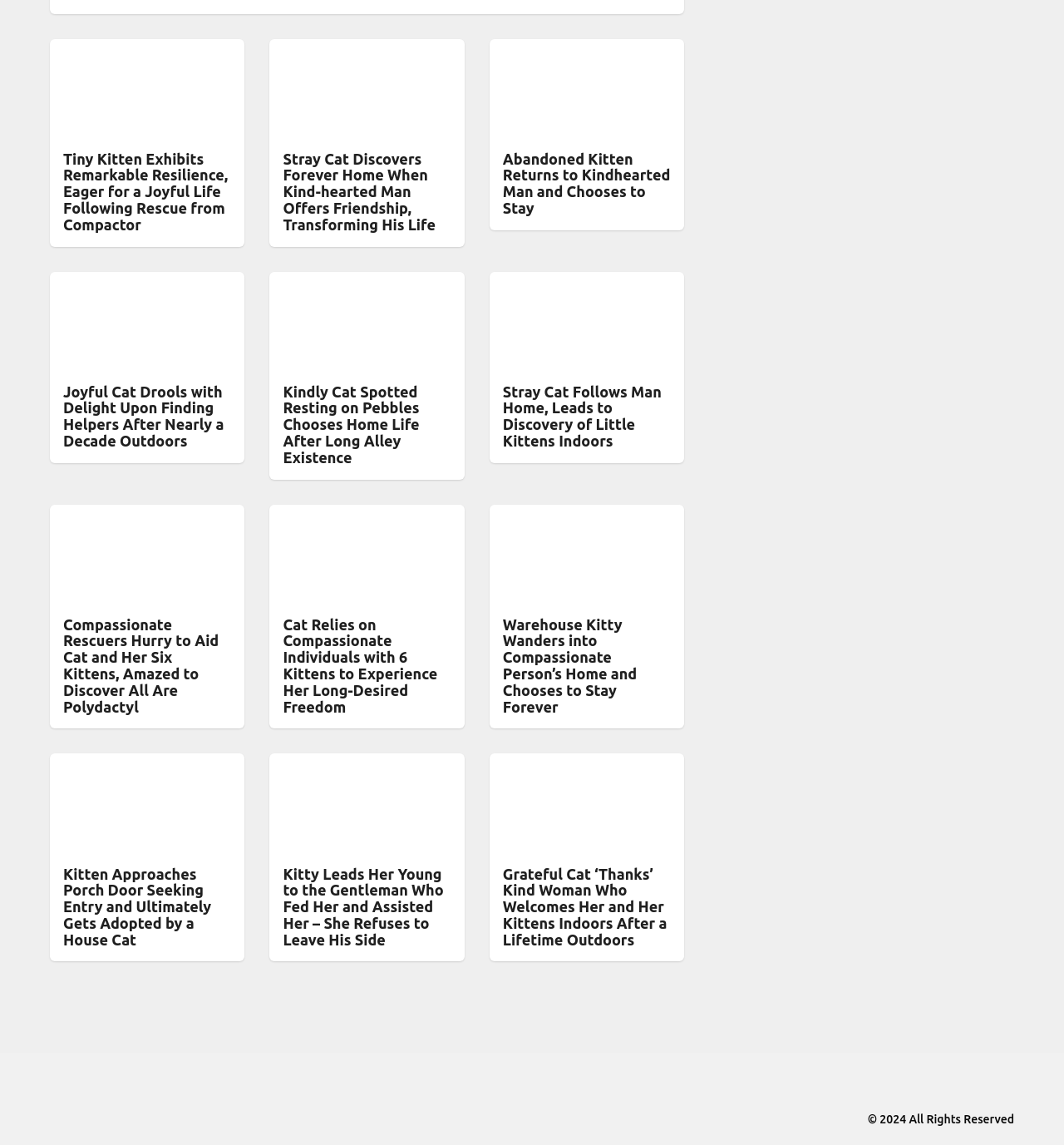Show me the bounding box coordinates of the clickable region to achieve the task as per the instruction: "Go to the home page".

None